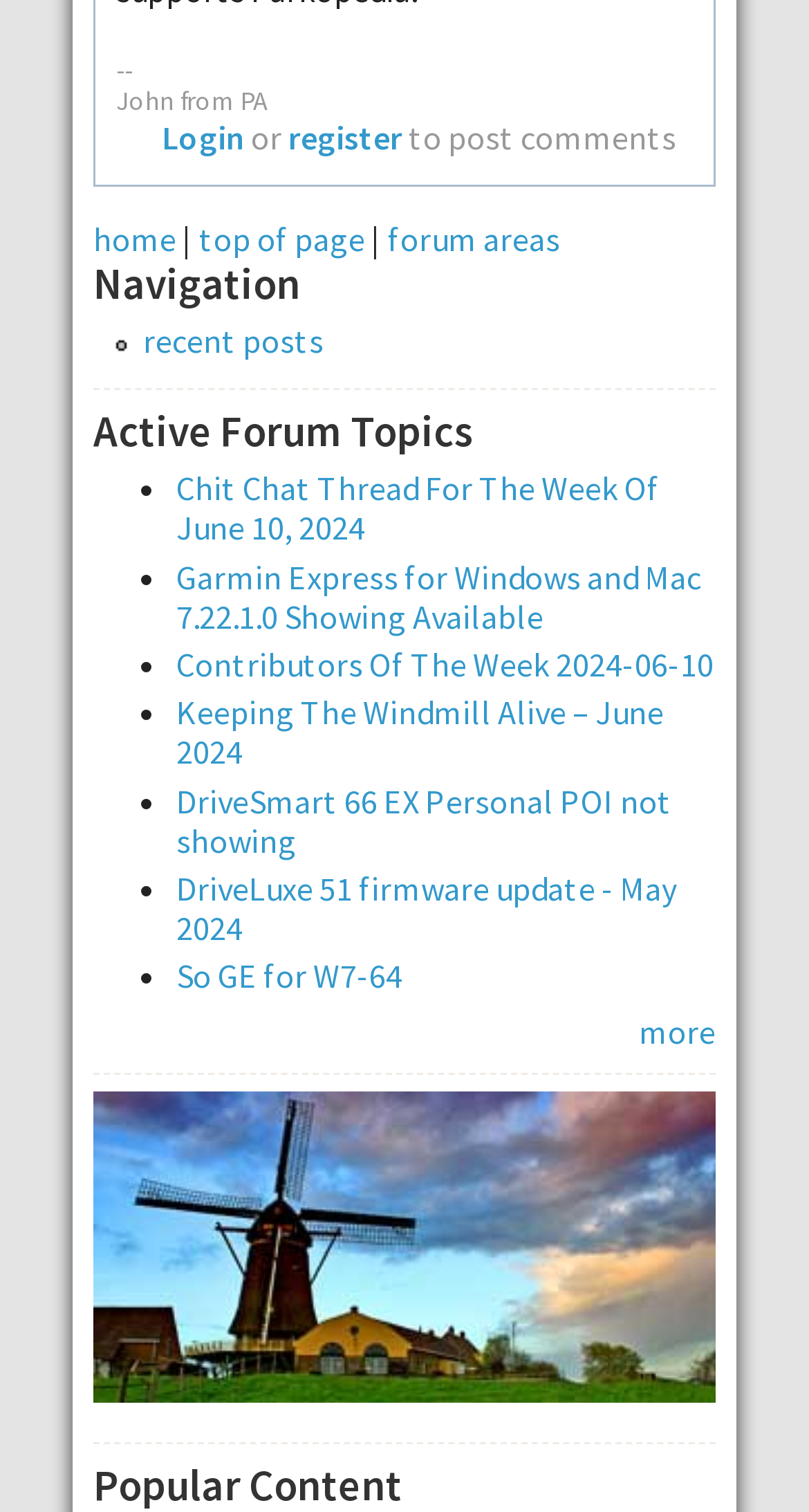Can you find the bounding box coordinates for the element that needs to be clicked to execute this instruction: "search for something"? The coordinates should be given as four float numbers between 0 and 1, i.e., [left, top, right, bottom].

None